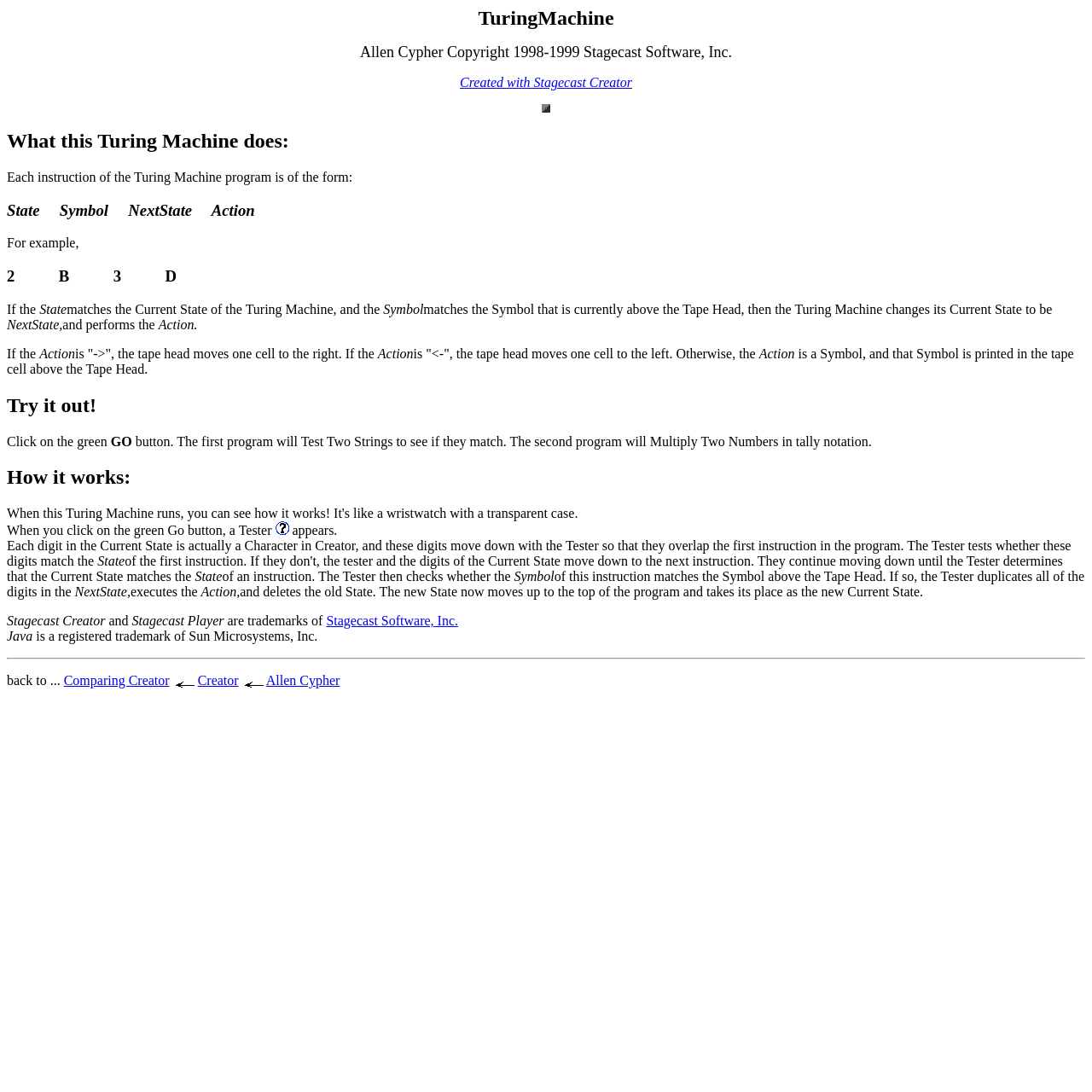What happens when the Tester matches the Current State and Symbol?
Examine the image and provide an in-depth answer to the question.

According to the webpage, when the Tester matches the Current State and Symbol, it duplicates the digits in the NextState, executes the Action, and deletes the old State. The new State then moves up to the top of the program and takes its place as the new Current State.